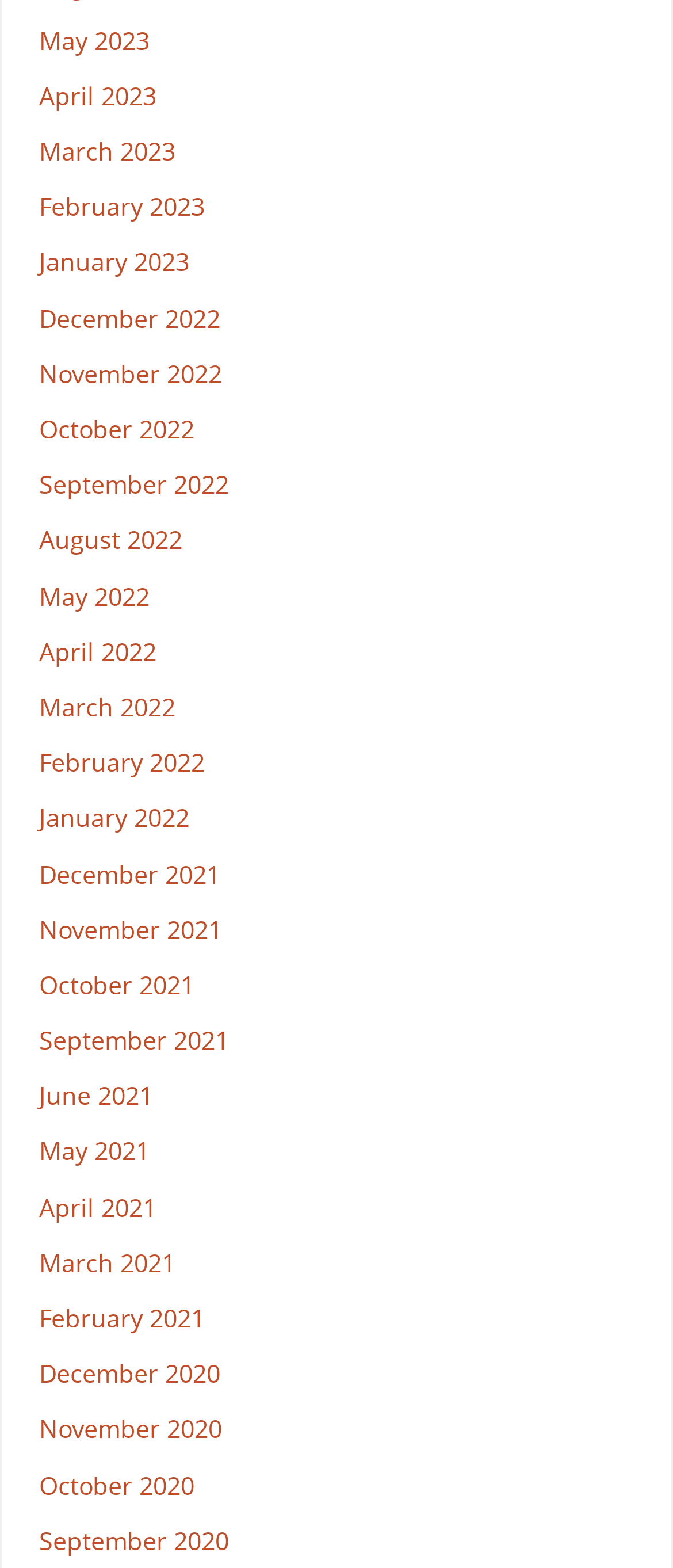How many links are there in total?
Using the screenshot, give a one-word or short phrase answer.

47